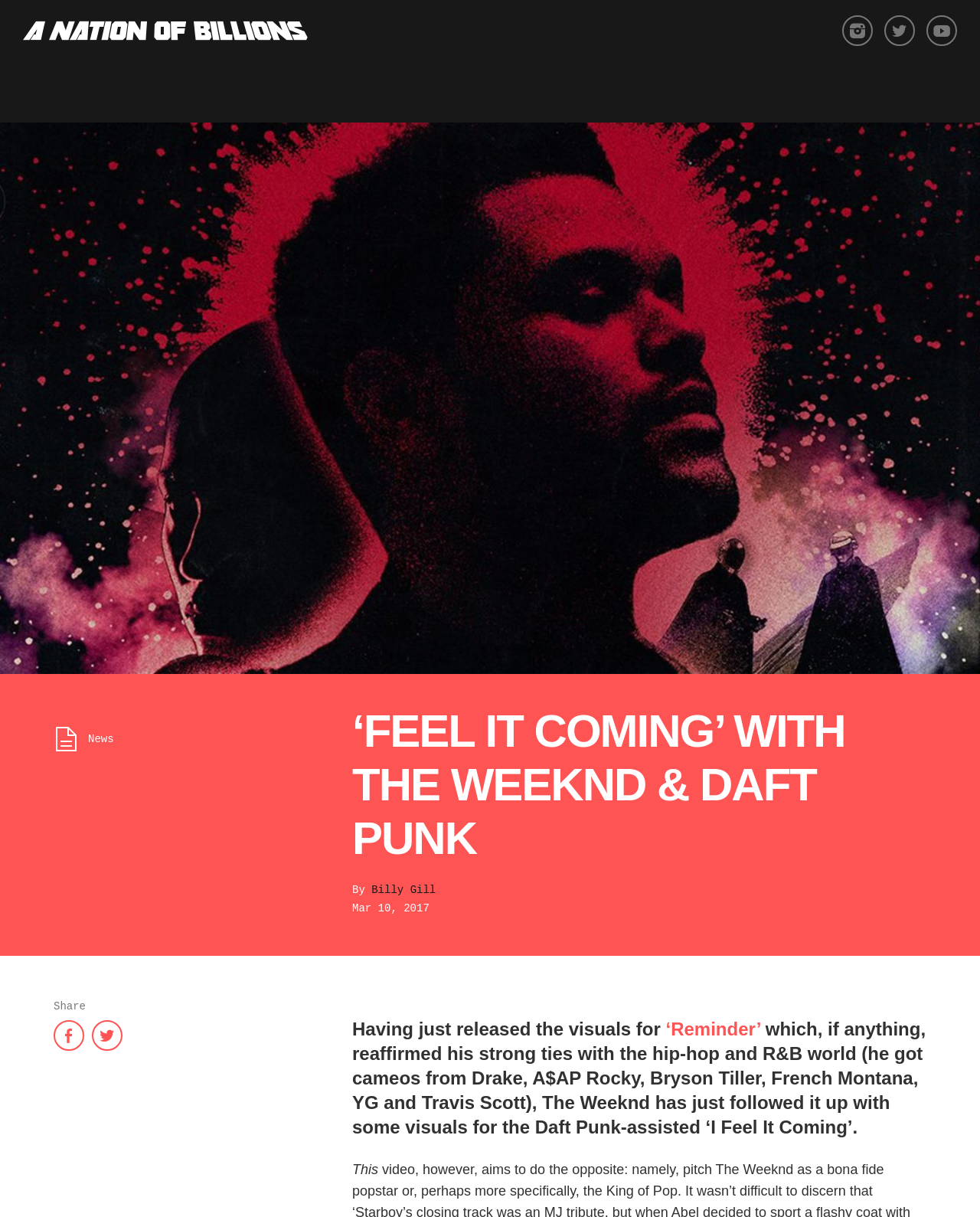Answer the question using only one word or a concise phrase: What is the name of the song by The Weeknd and Daft Punk?

Feel It Coming